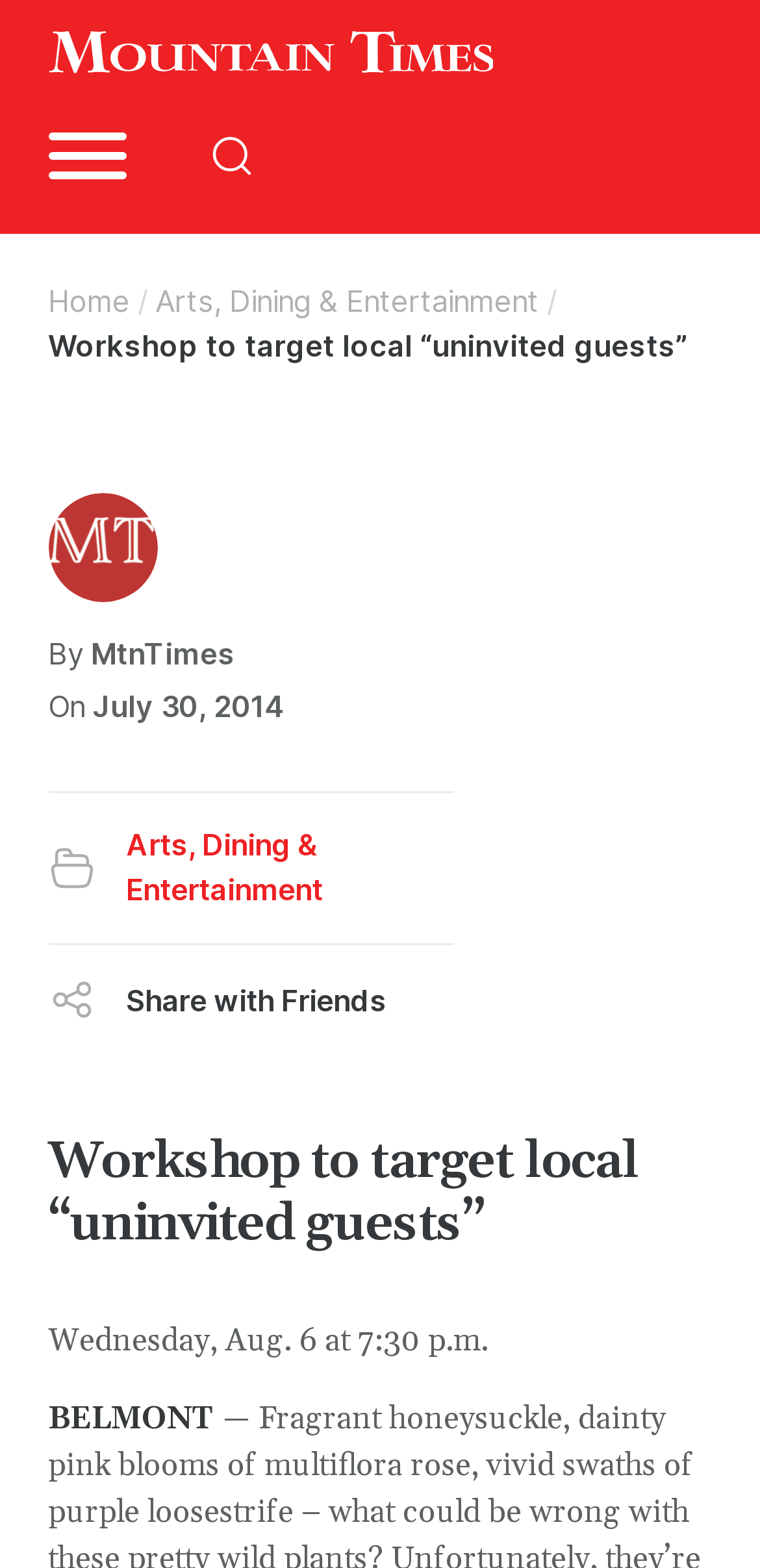Please specify the coordinates of the bounding box for the element that should be clicked to carry out this instruction: "Read about Doing Business". The coordinates must be four float numbers between 0 and 1, formatted as [left, top, right, bottom].

None